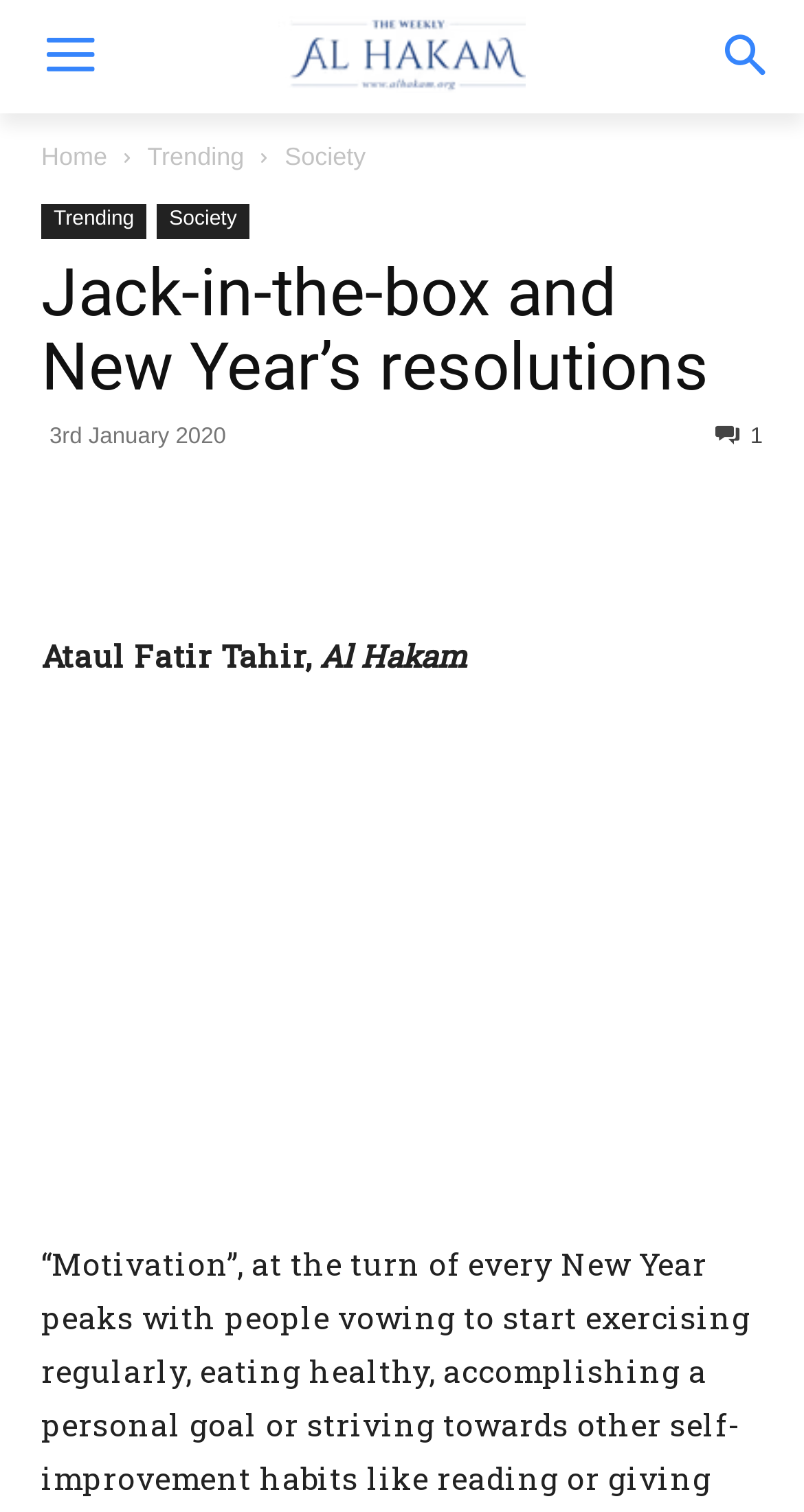Provide a one-word or short-phrase response to the question:
How many links are in the top navigation bar?

3